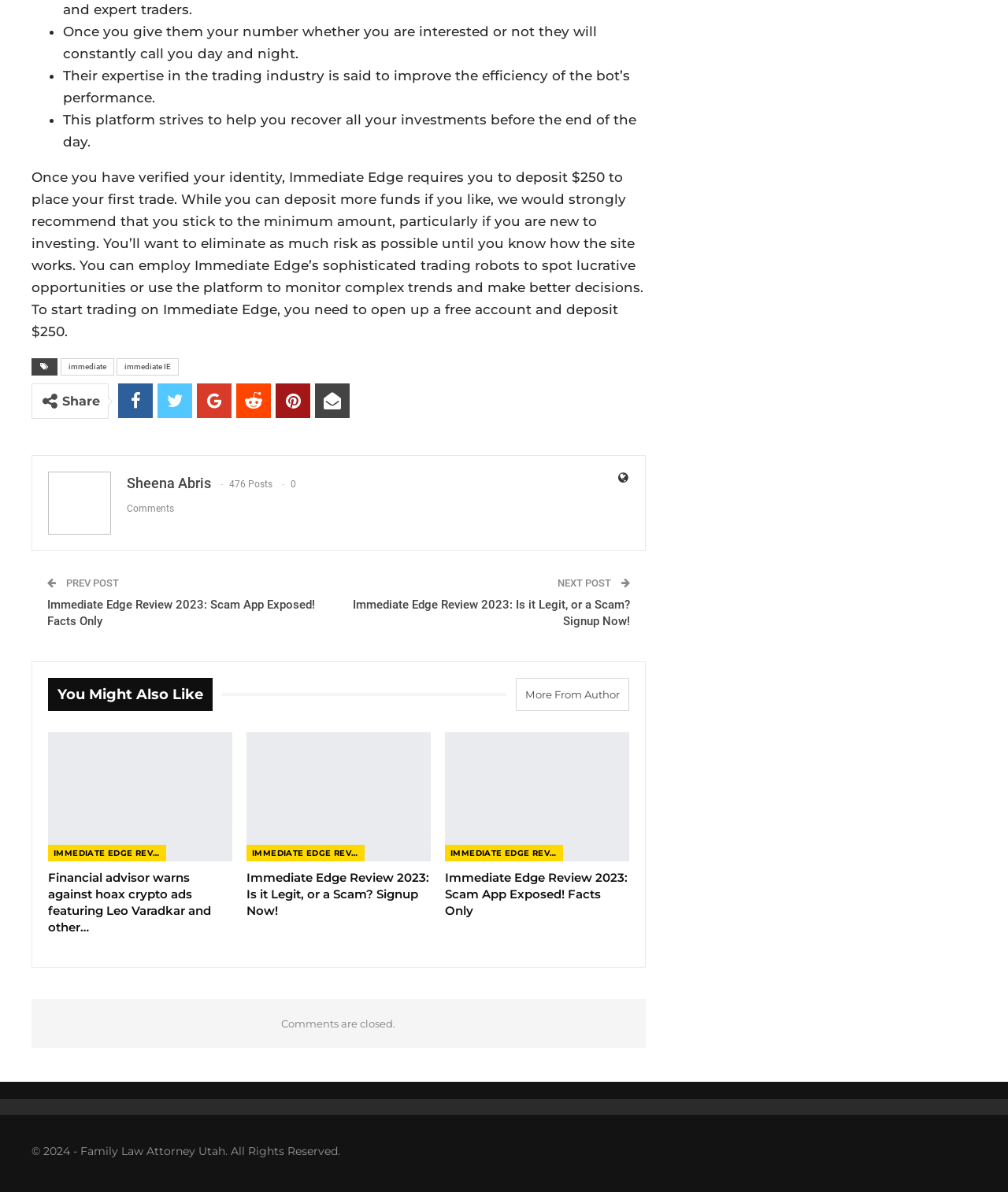Please specify the coordinates of the bounding box for the element that should be clicked to carry out this instruction: "Click the Log In button". The coordinates must be four float numbers between 0 and 1, formatted as [left, top, right, bottom].

None